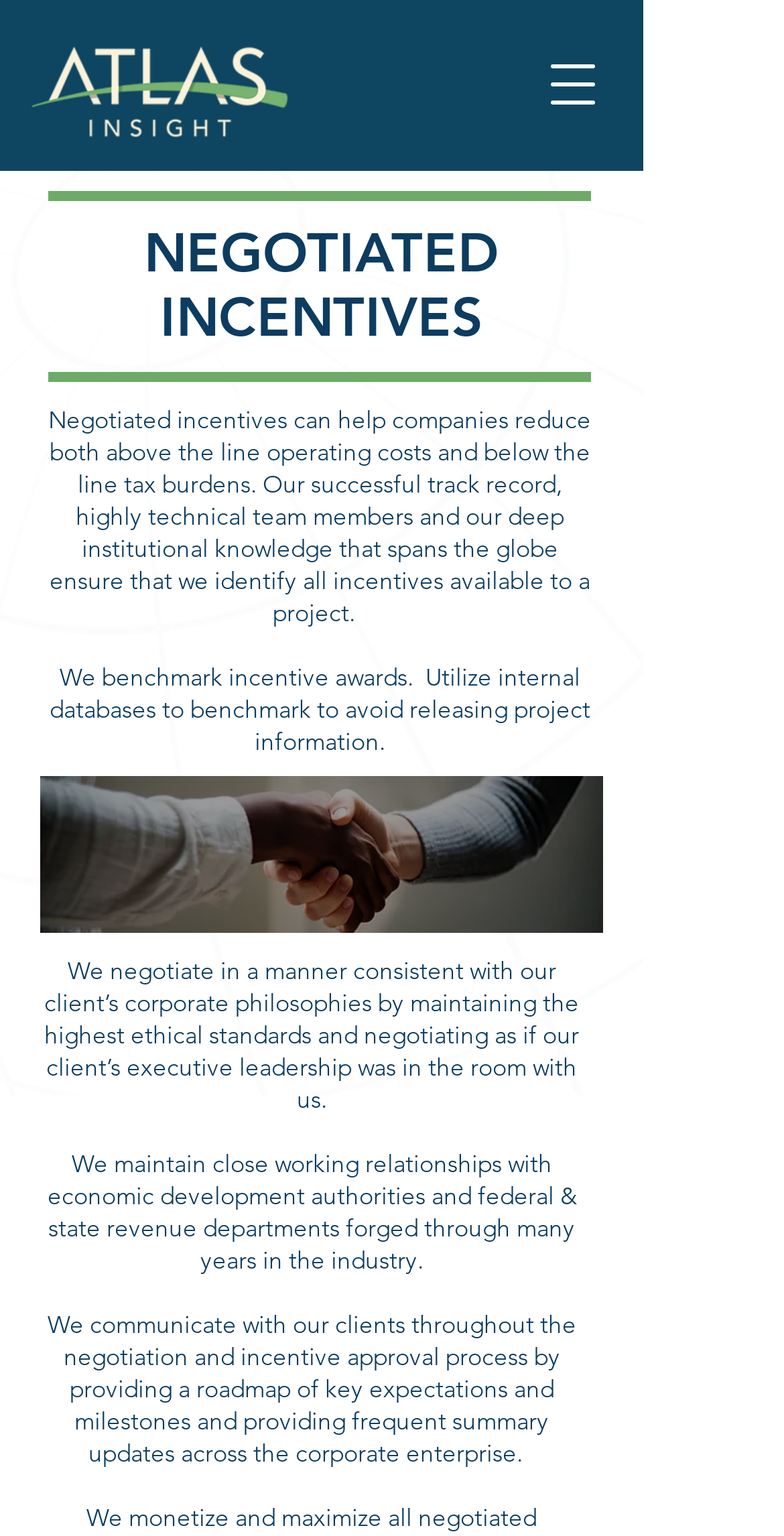What is the role of the company in the incentive approval process?
Give a comprehensive and detailed explanation for the question.

Based on the webpage, the company communicates with clients throughout the negotiation and incentive approval process by providing a roadmap of key expectations and milestones and providing frequent summary updates across the corporate enterprise, as stated in the paragraph starting with 'We communicate with our clients throughout the negotiation and incentive approval process...'.